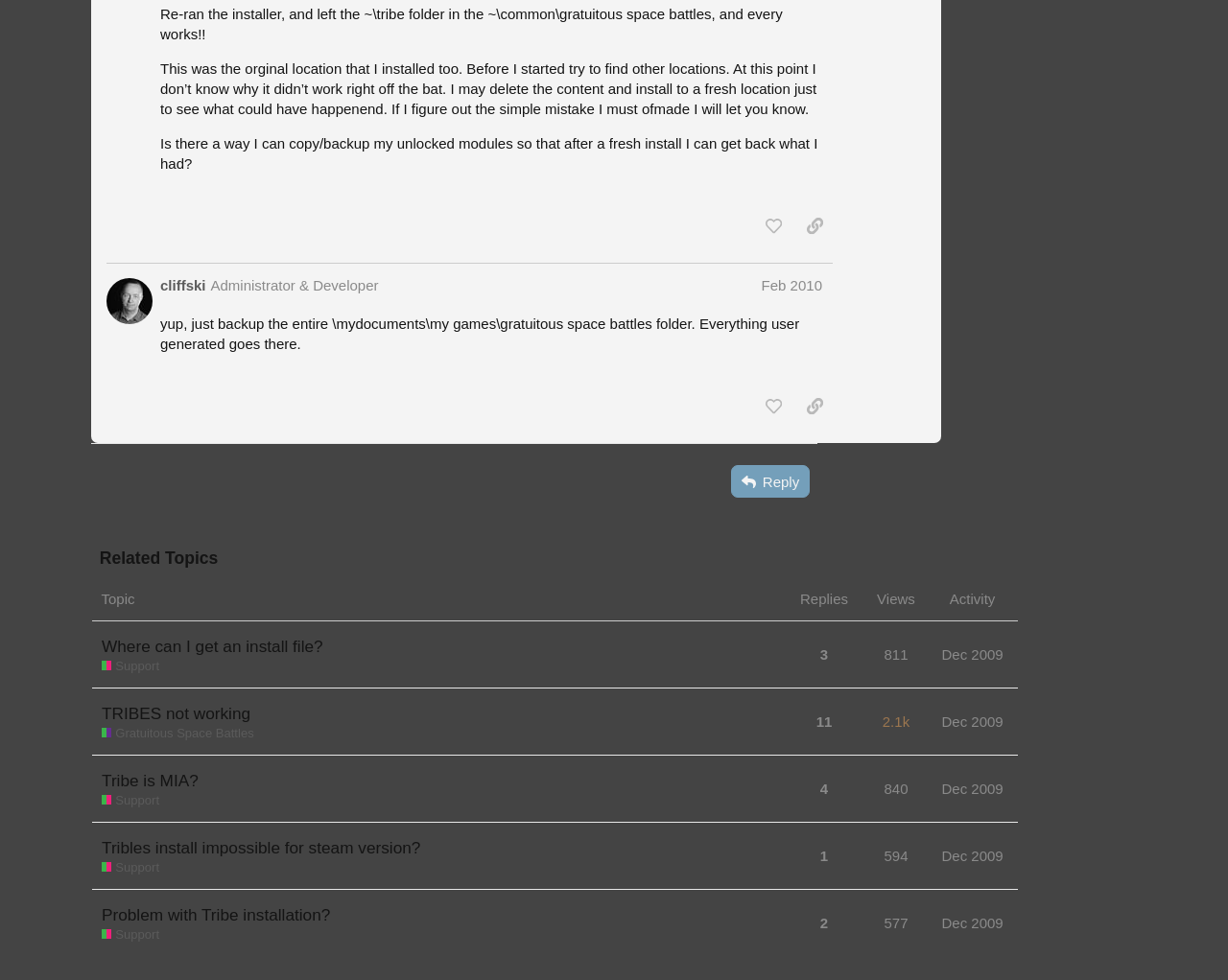Kindly determine the bounding box coordinates for the area that needs to be clicked to execute this instruction: "Like a post by cliffski".

[0.616, 0.399, 0.645, 0.432]